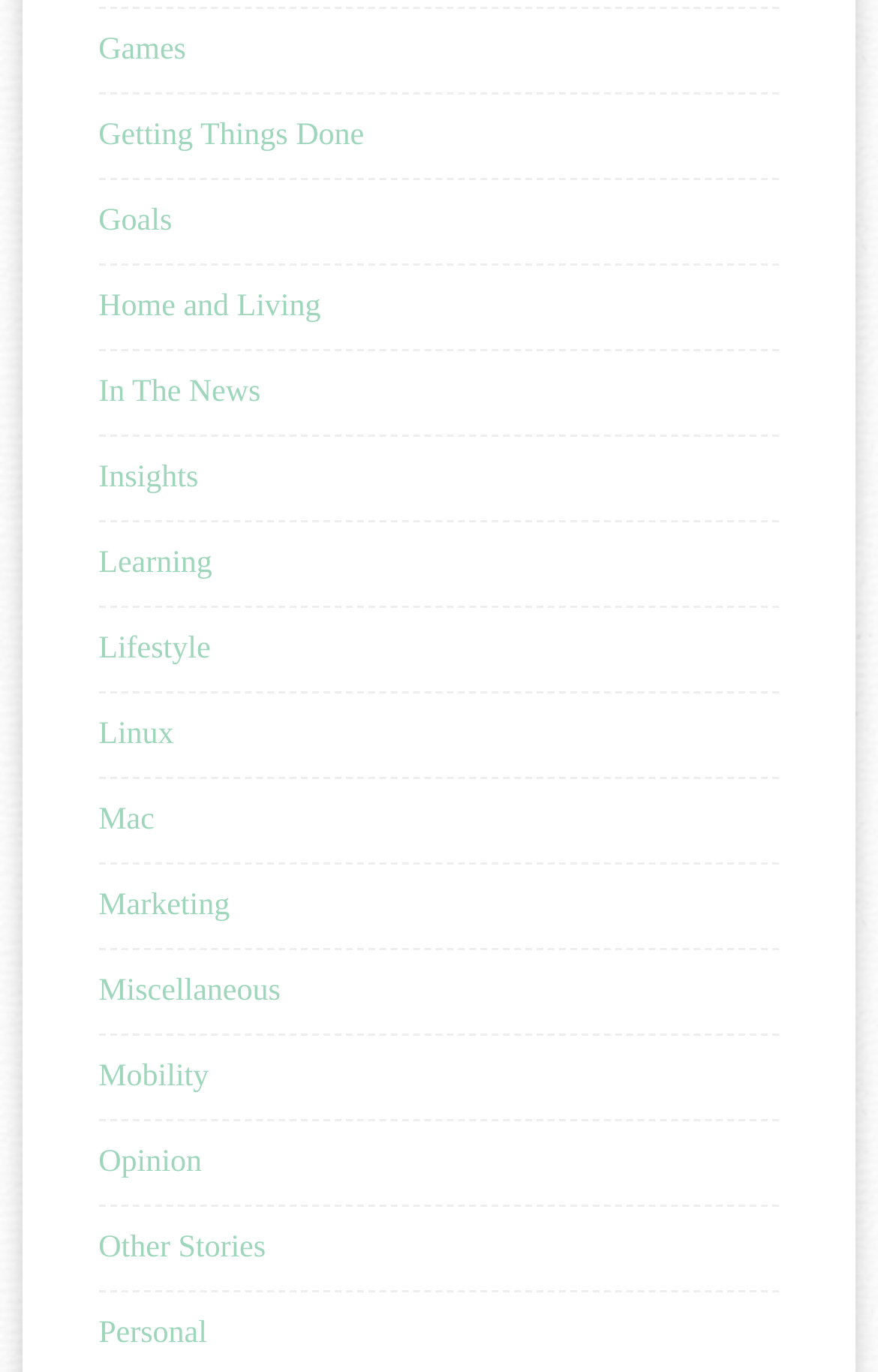Kindly determine the bounding box coordinates for the clickable area to achieve the given instruction: "View the topic 'Ladybug / Honeybee not handling extruded polygon geometry?'".

None